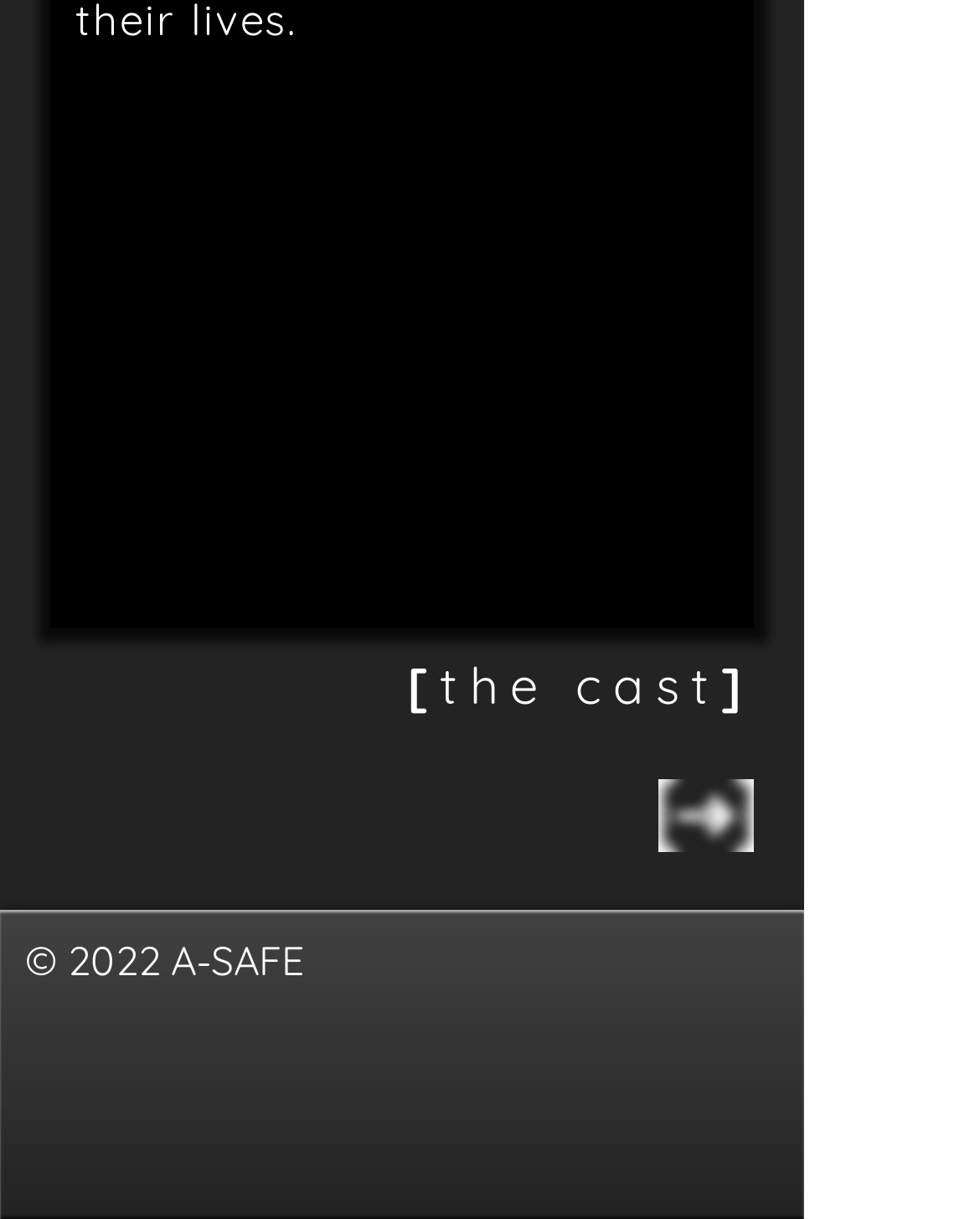What is the position of the image?
Examine the screenshot and reply with a single word or phrase.

Above the social bar